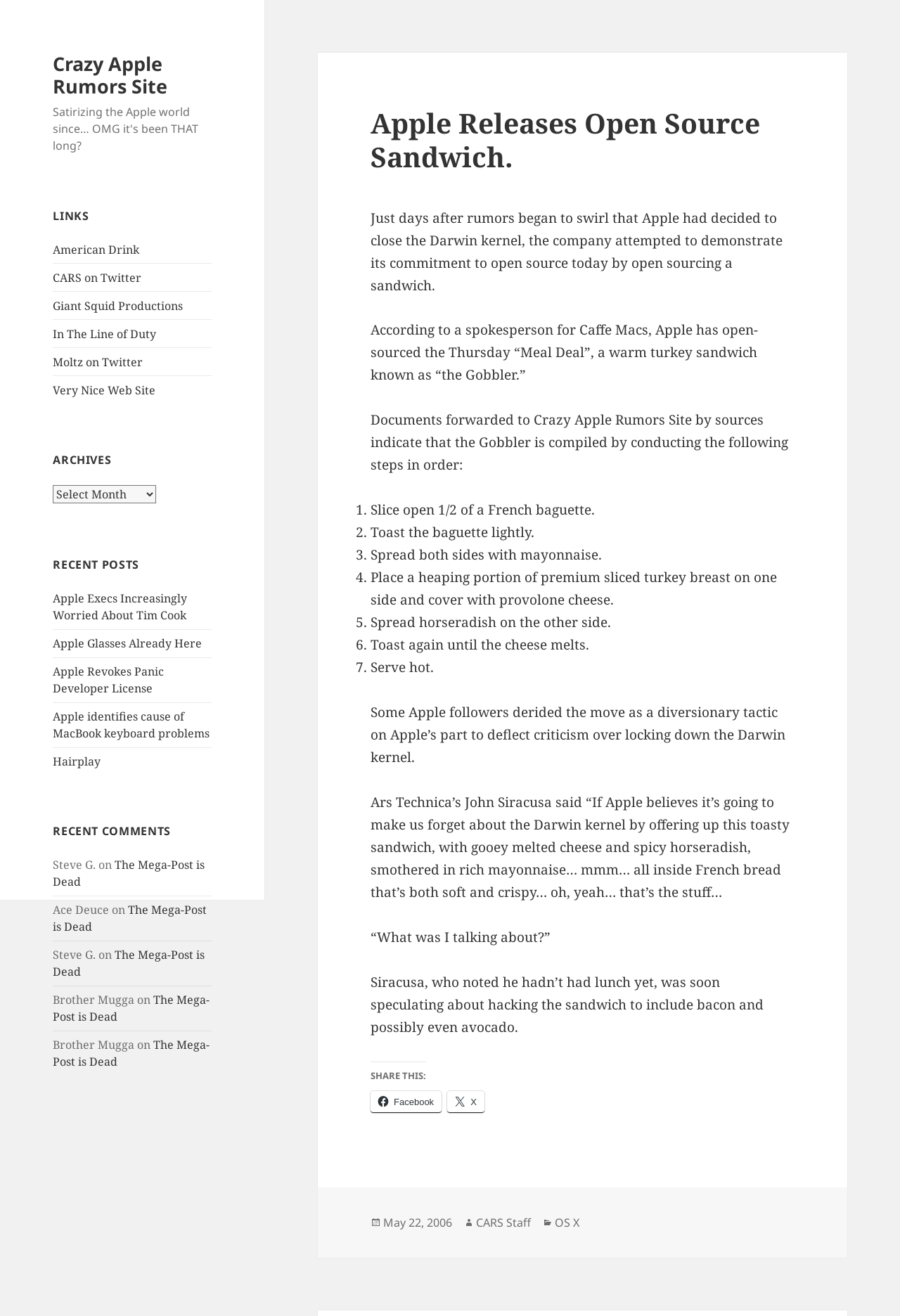What is the first step to compile the Gobbler sandwich?
Look at the image and answer with only one word or phrase.

Slice open 1/2 of a French baguette